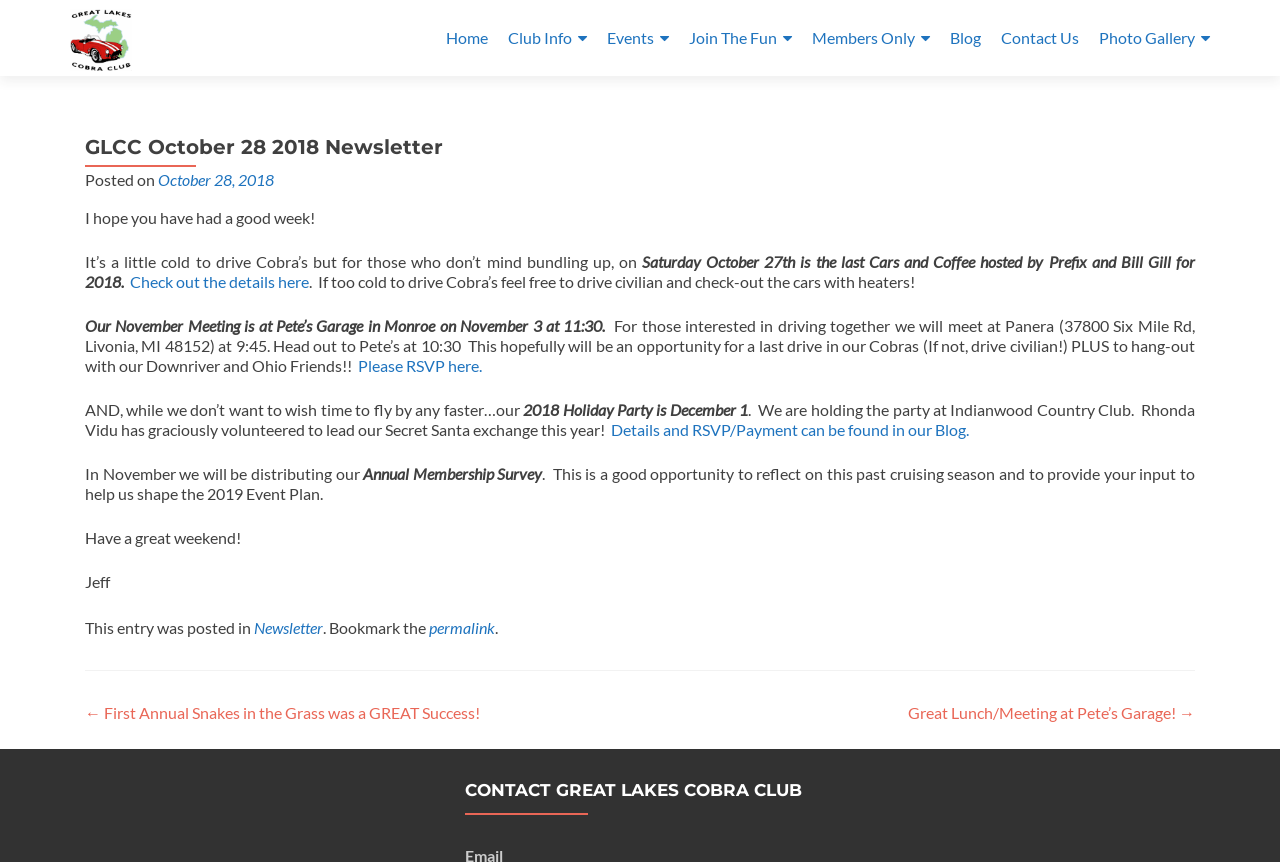Using the provided element description, identify the bounding box coordinates as (top-left x, top-left y, bottom-right x, bottom-right y). Ensure all values are between 0 and 1. Description: Contact Us

[0.782, 0.023, 0.843, 0.064]